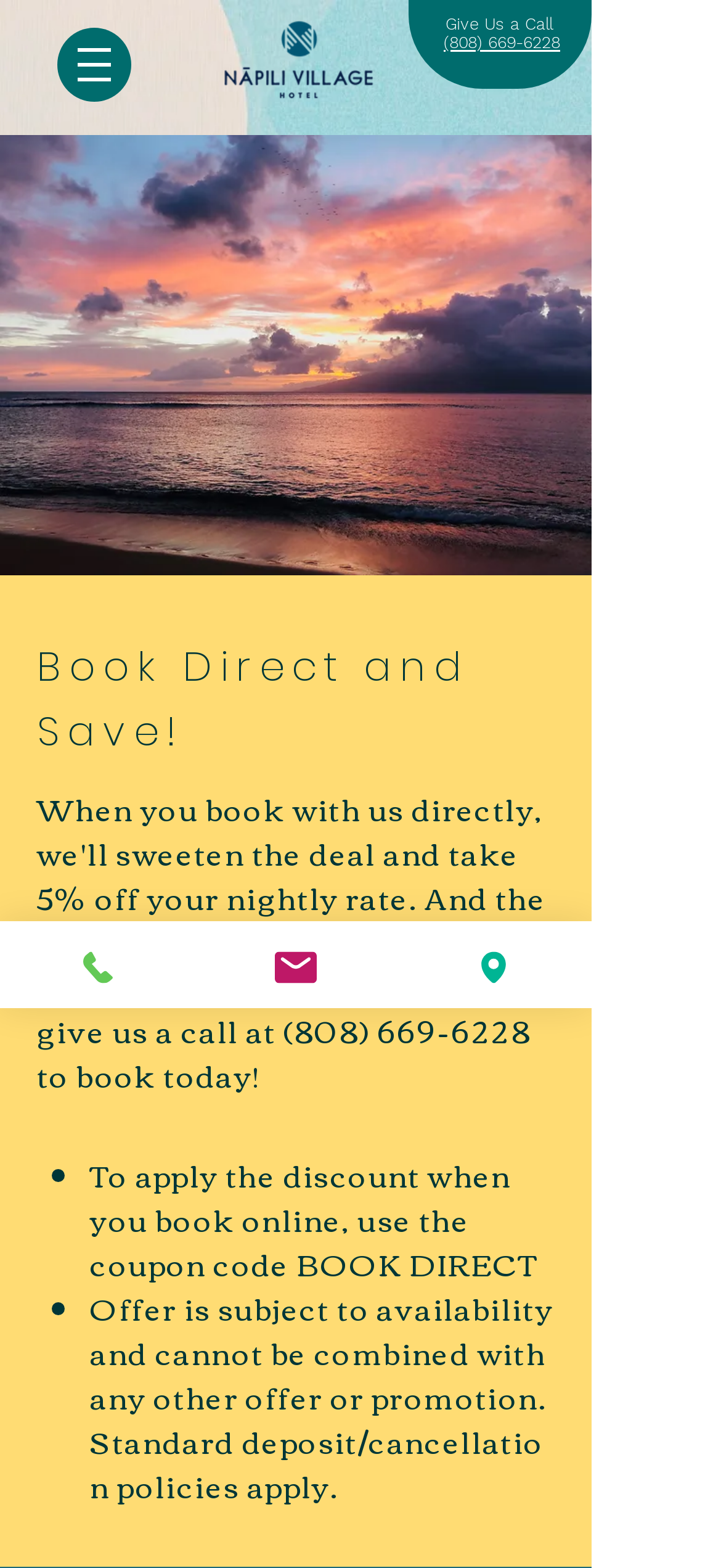Please reply to the following question using a single word or phrase: 
How many ways are there to contact the hotel?

3